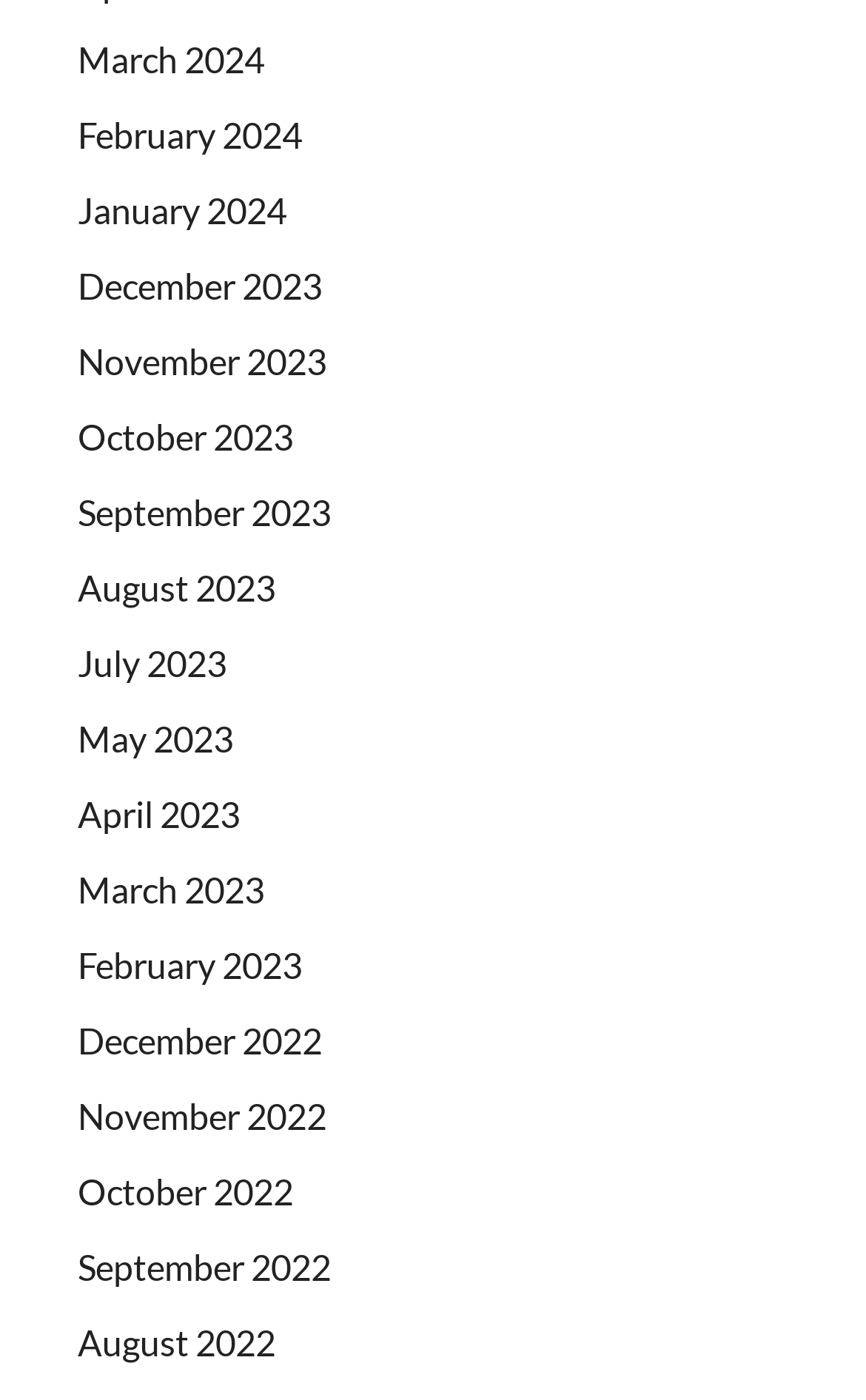Can you identify the bounding box coordinates of the clickable region needed to carry out this instruction: 'access January 2024'? The coordinates should be four float numbers within the range of 0 to 1, stated as [left, top, right, bottom].

[0.09, 0.135, 0.331, 0.165]